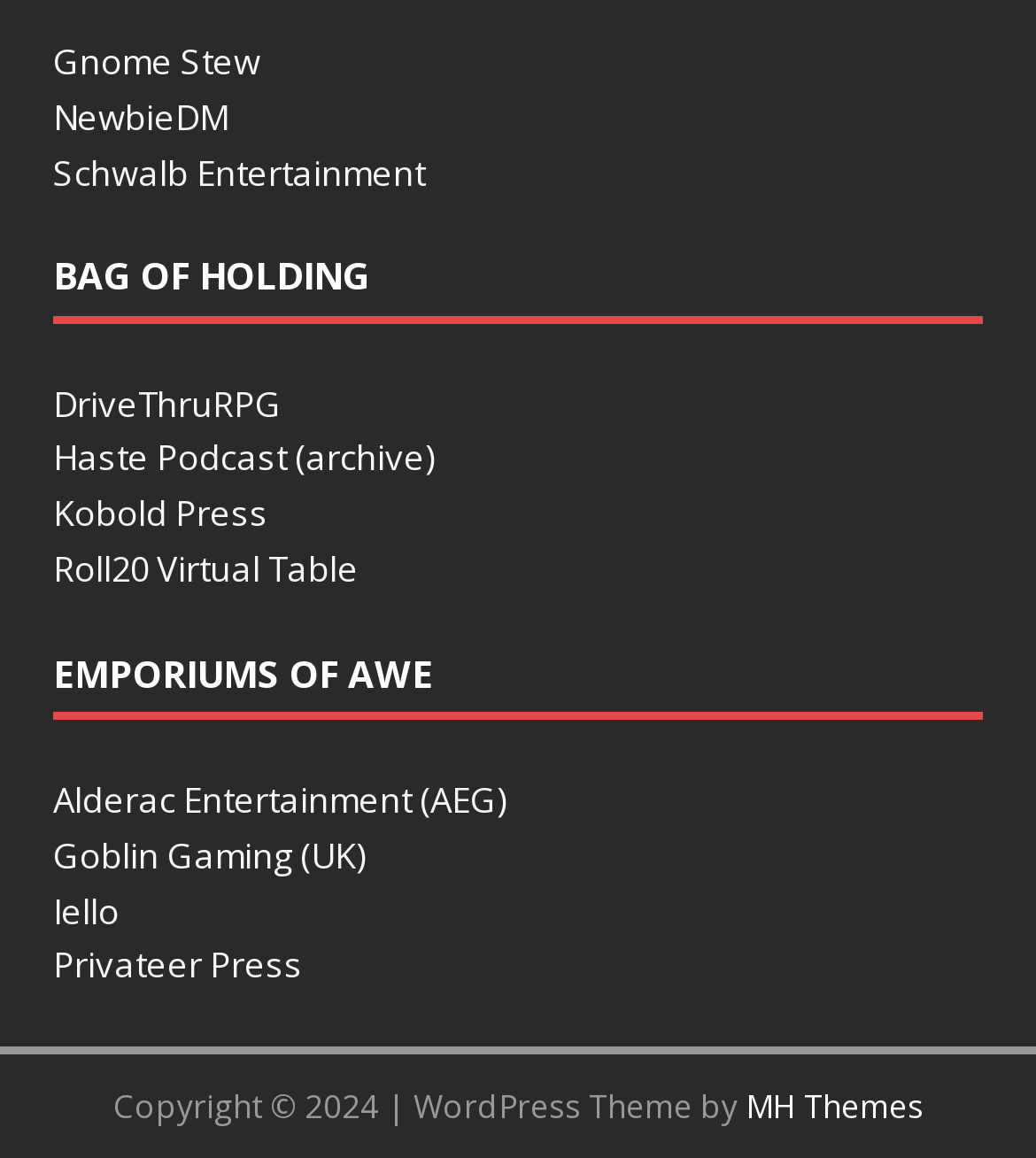Find the bounding box coordinates of the clickable element required to execute the following instruction: "View WordPress Theme by MH Themes". Provide the coordinates as four float numbers between 0 and 1, i.e., [left, top, right, bottom].

[0.719, 0.936, 0.891, 0.975]